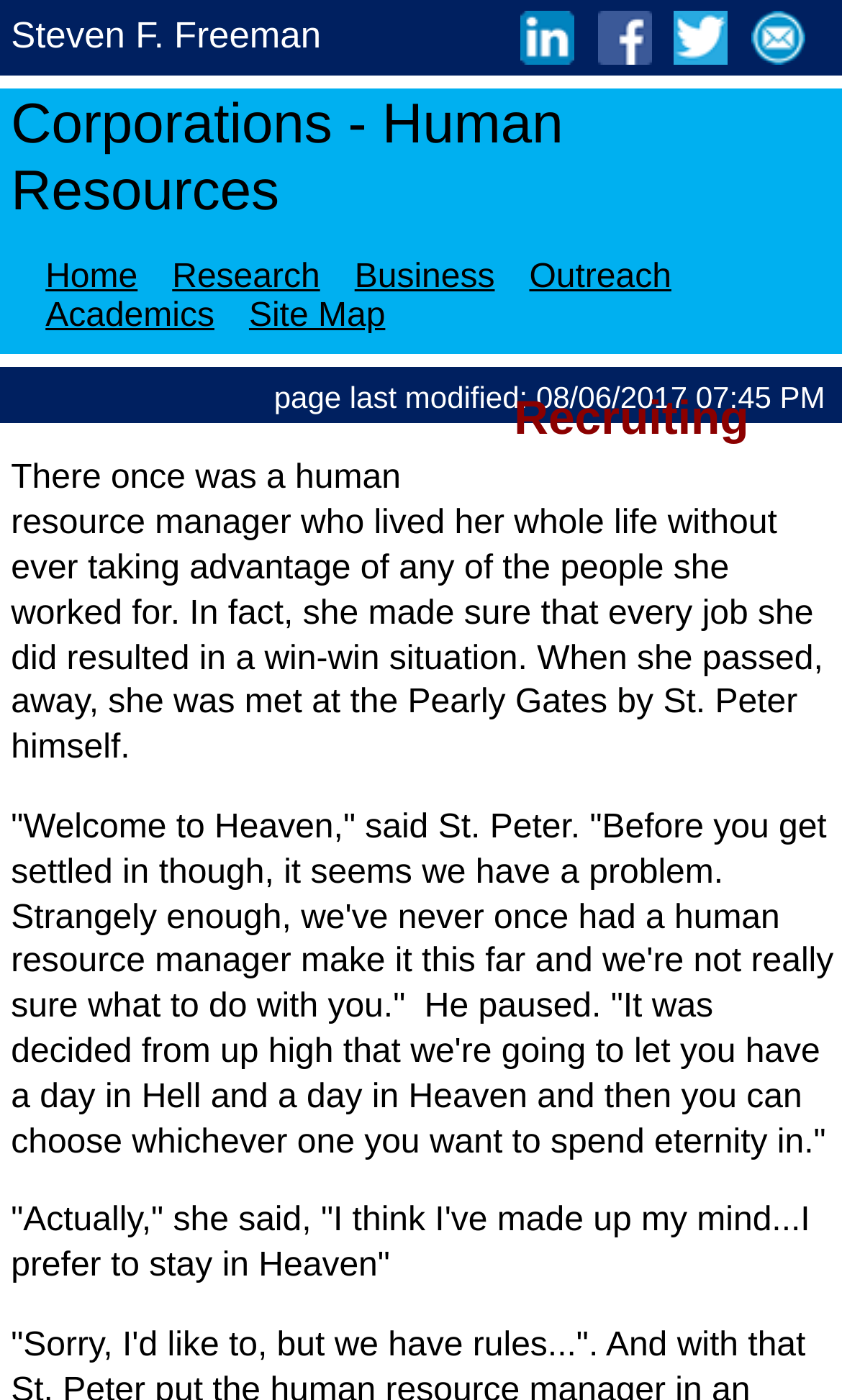Locate the bounding box of the user interface element based on this description: "Research".

[0.184, 0.185, 0.401, 0.213]